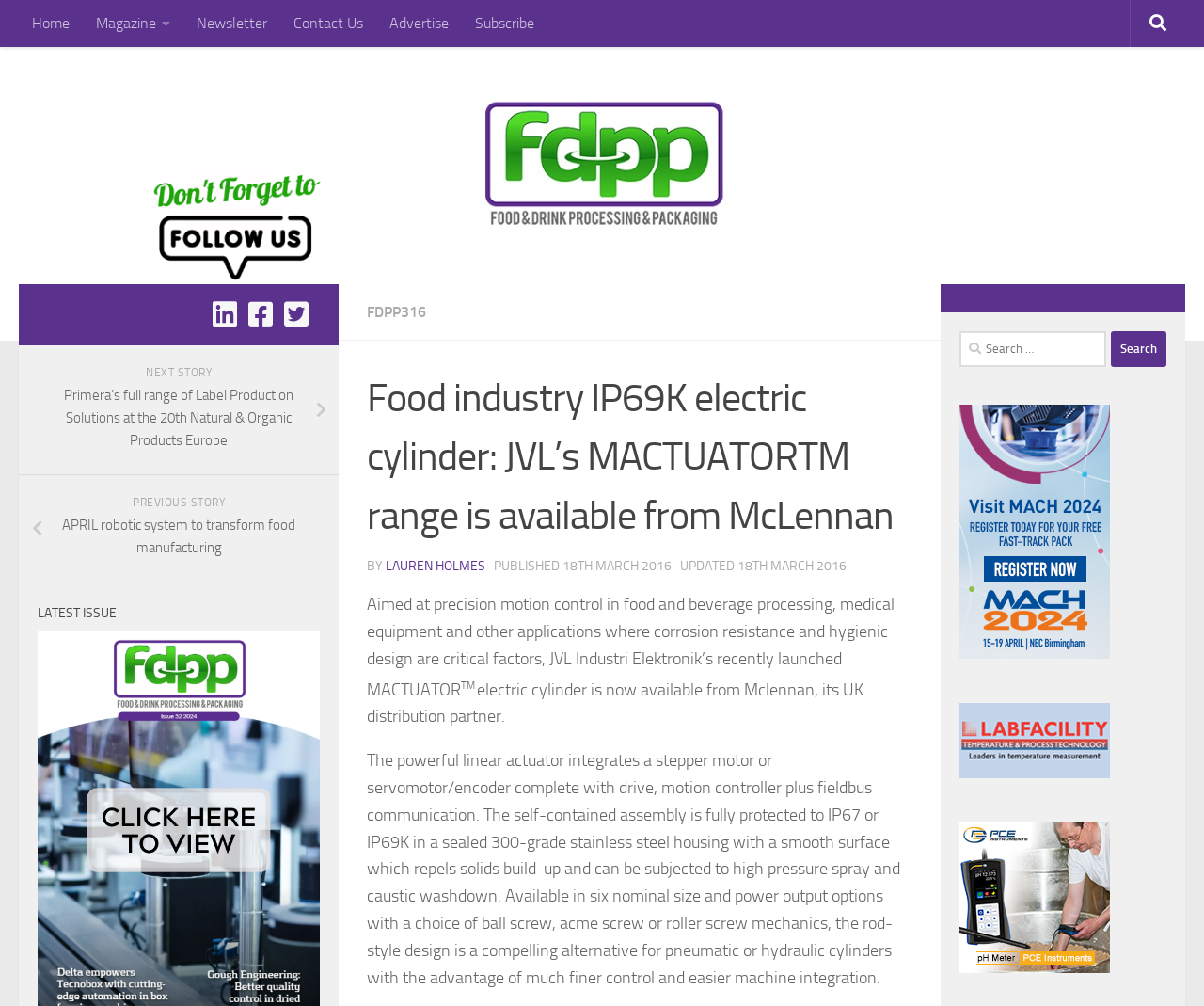Determine the coordinates of the bounding box that should be clicked to complete the instruction: "Read the next story". The coordinates should be represented by four float numbers between 0 and 1: [left, top, right, bottom].

[0.016, 0.343, 0.281, 0.472]